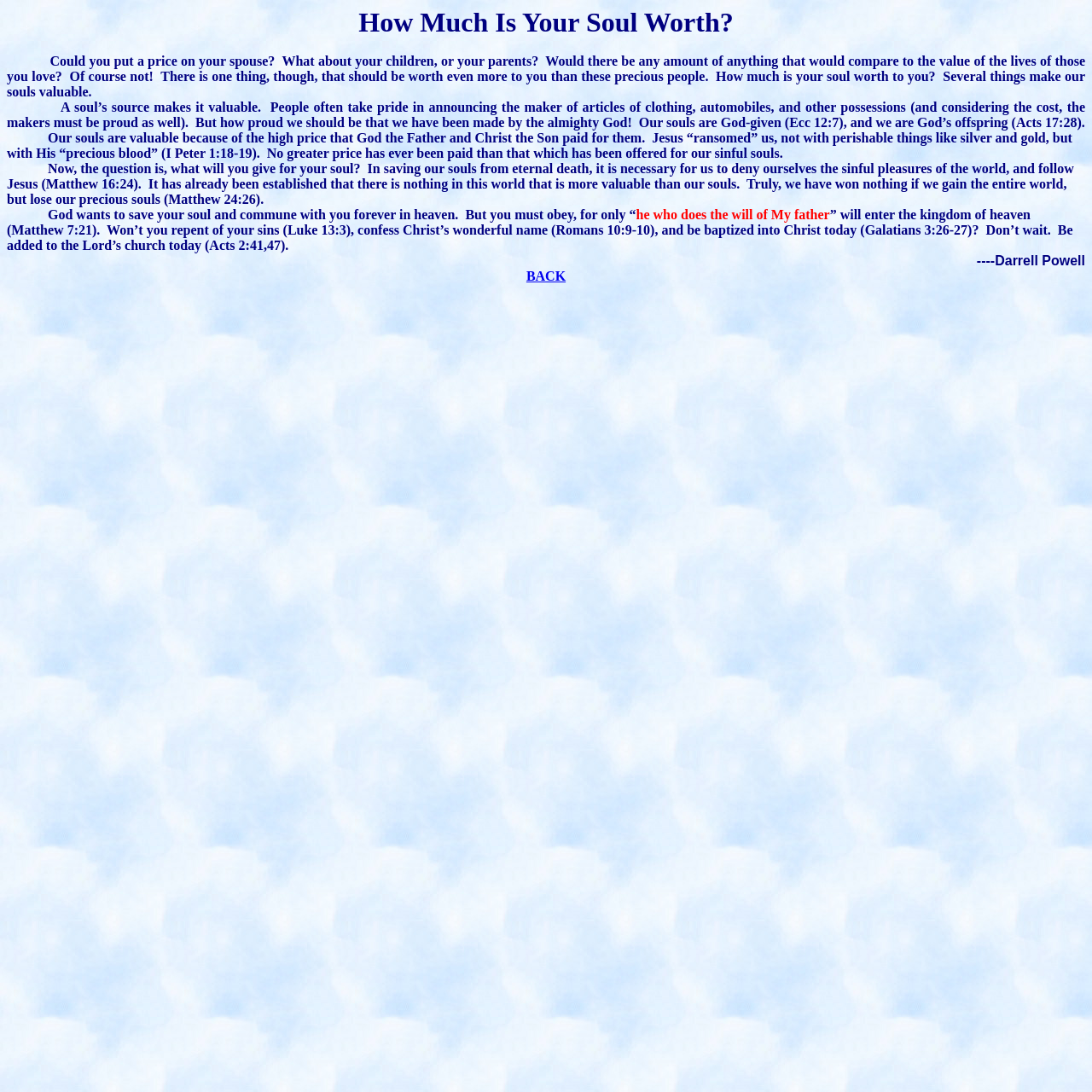Please answer the following question using a single word or phrase: 
What is the value of our souls?

Invaluable